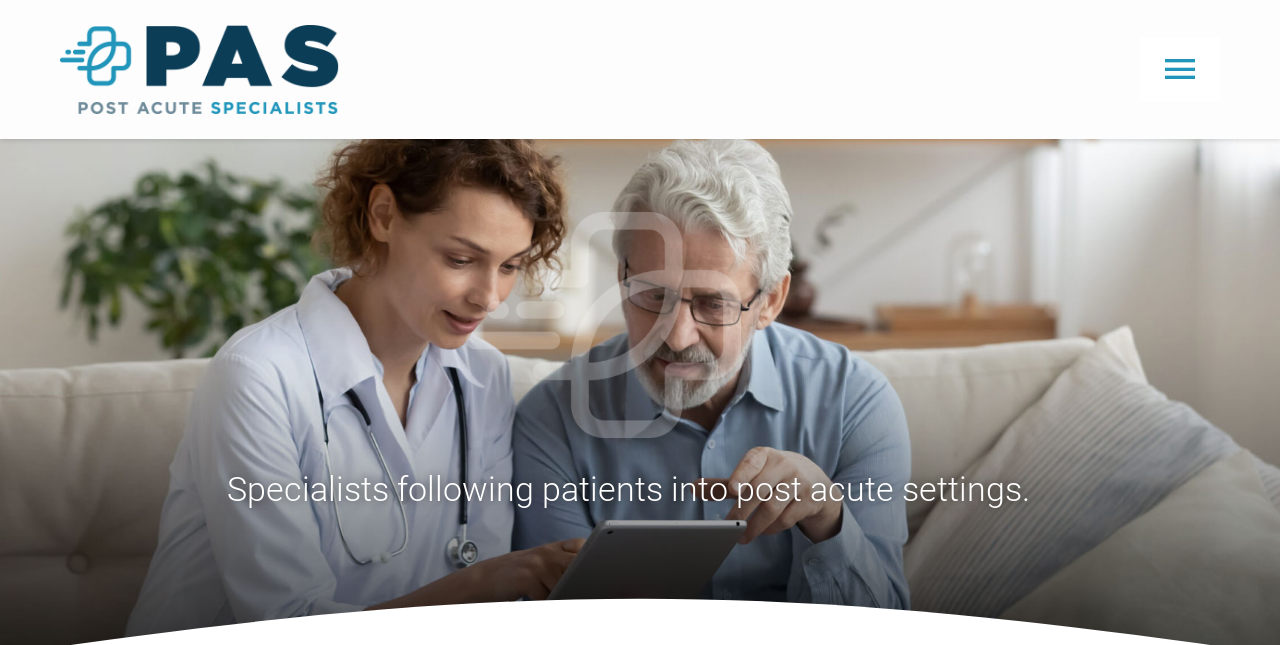Use a single word or phrase to answer the following:
What is the purpose of the toggle button?

To expand or collapse the menu